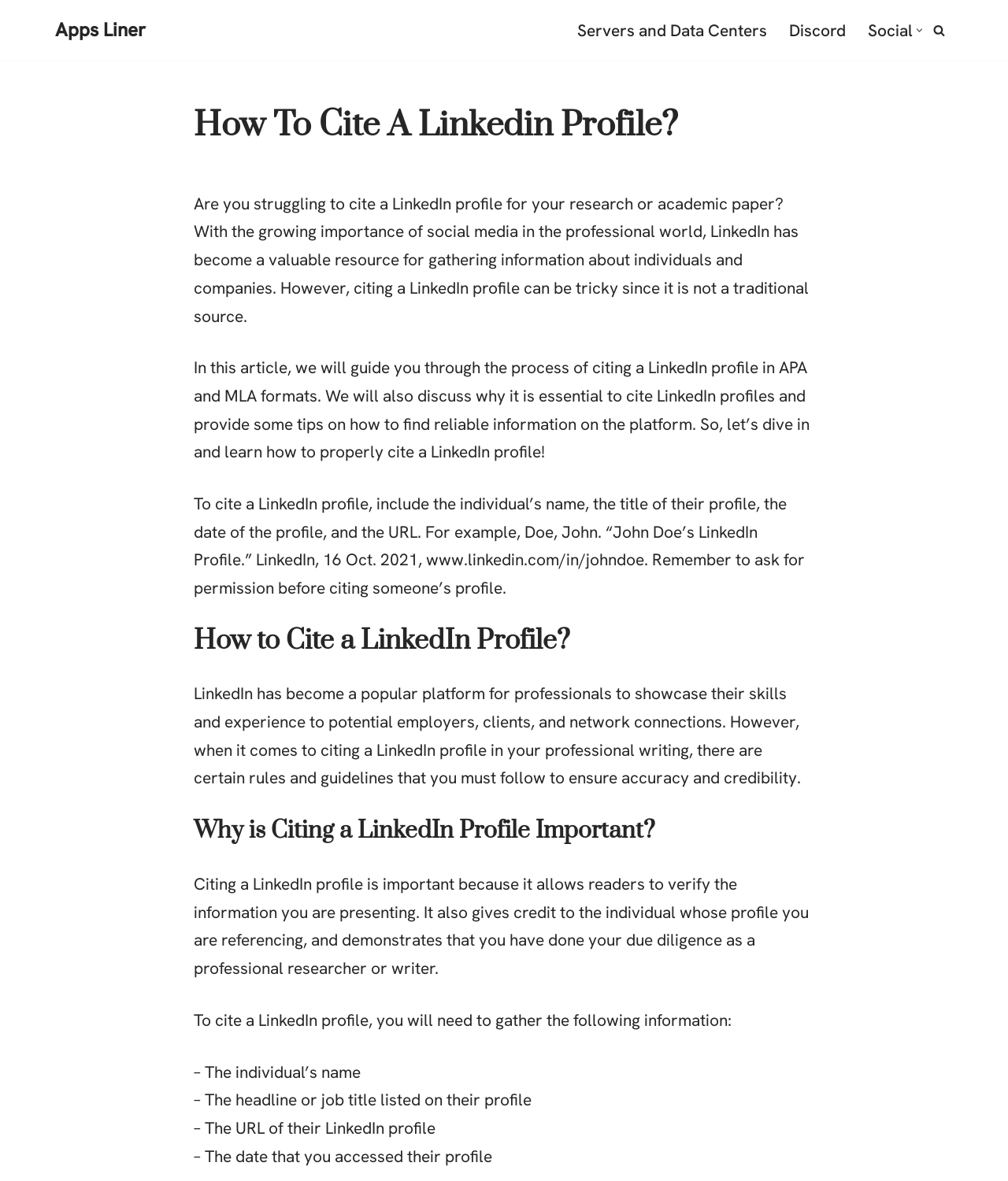What format is used to cite a LinkedIn profile?
Please answer the question as detailed as possible.

The webpage guides the user through the process of citing a LinkedIn profile in APA and MLA formats, providing examples and explanations for each.